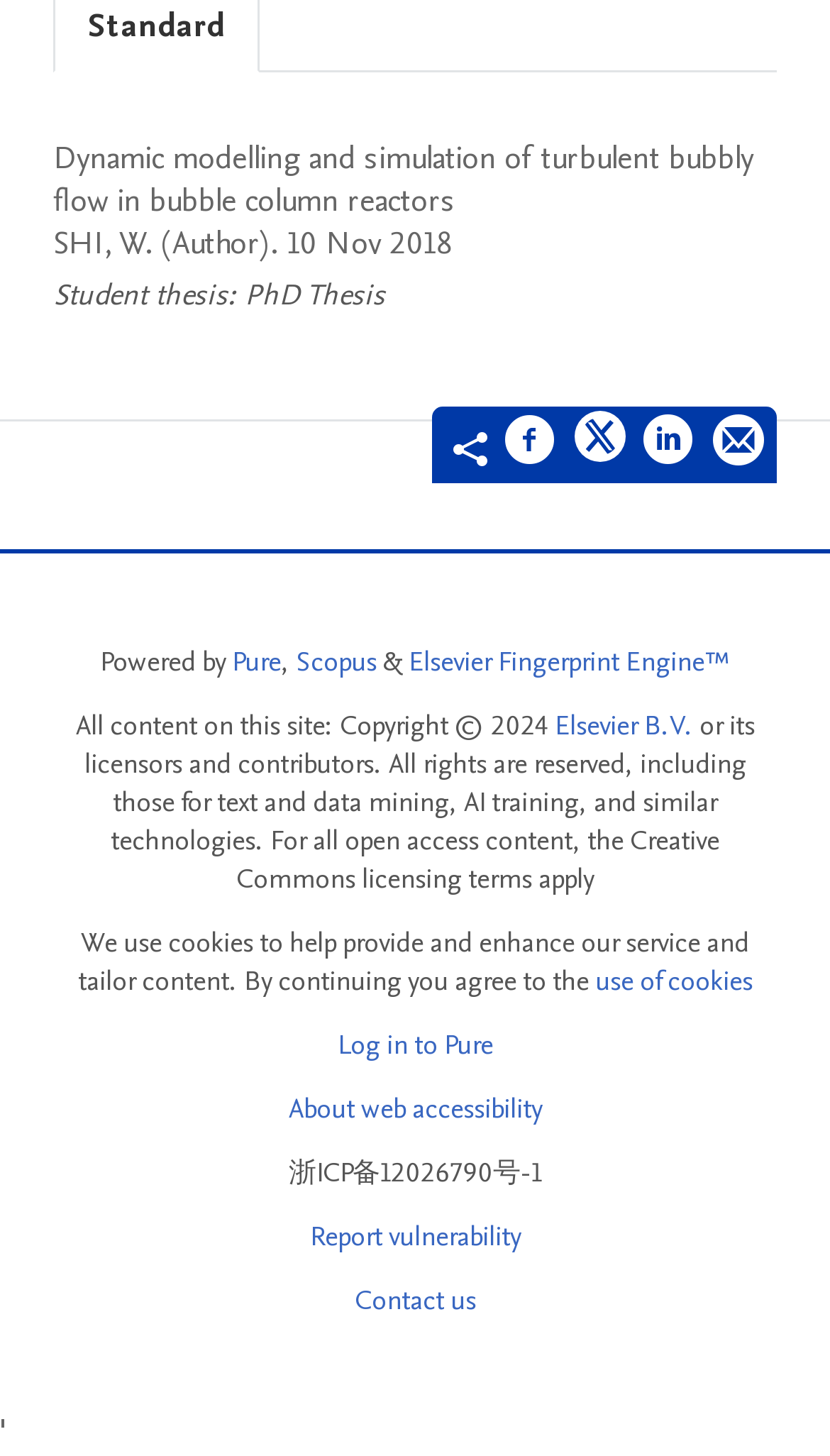Please determine the bounding box coordinates of the clickable area required to carry out the following instruction: "Share on Facebook". The coordinates must be four float numbers between 0 and 1, represented as [left, top, right, bottom].

[0.608, 0.283, 0.672, 0.328]